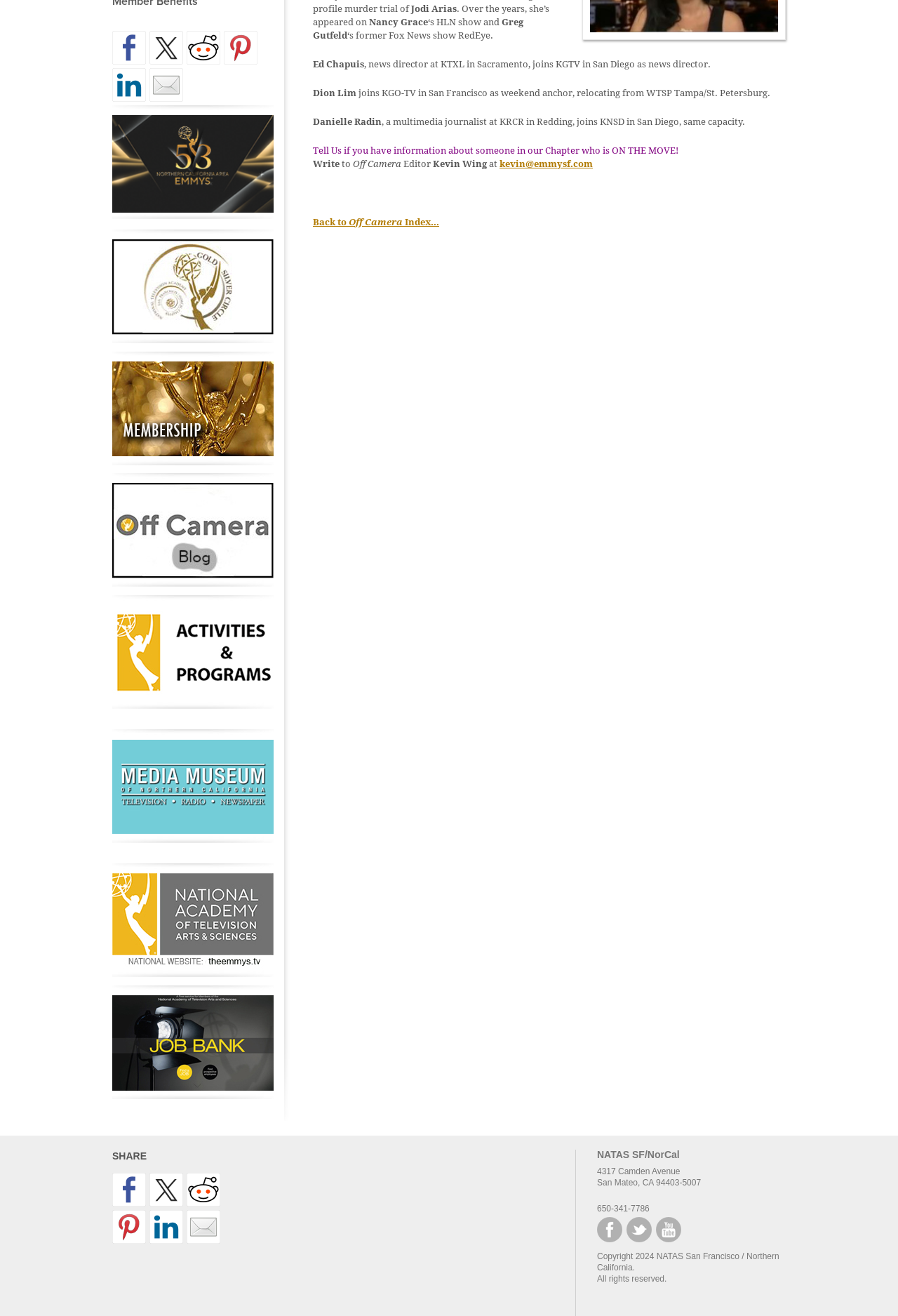Based on the element description title="Share by email", identify the bounding box of the UI element in the given webpage screenshot. The coordinates should be in the format (top-left x, top-left y, bottom-right x, bottom-right y) and must be between 0 and 1.

[0.208, 0.92, 0.245, 0.945]